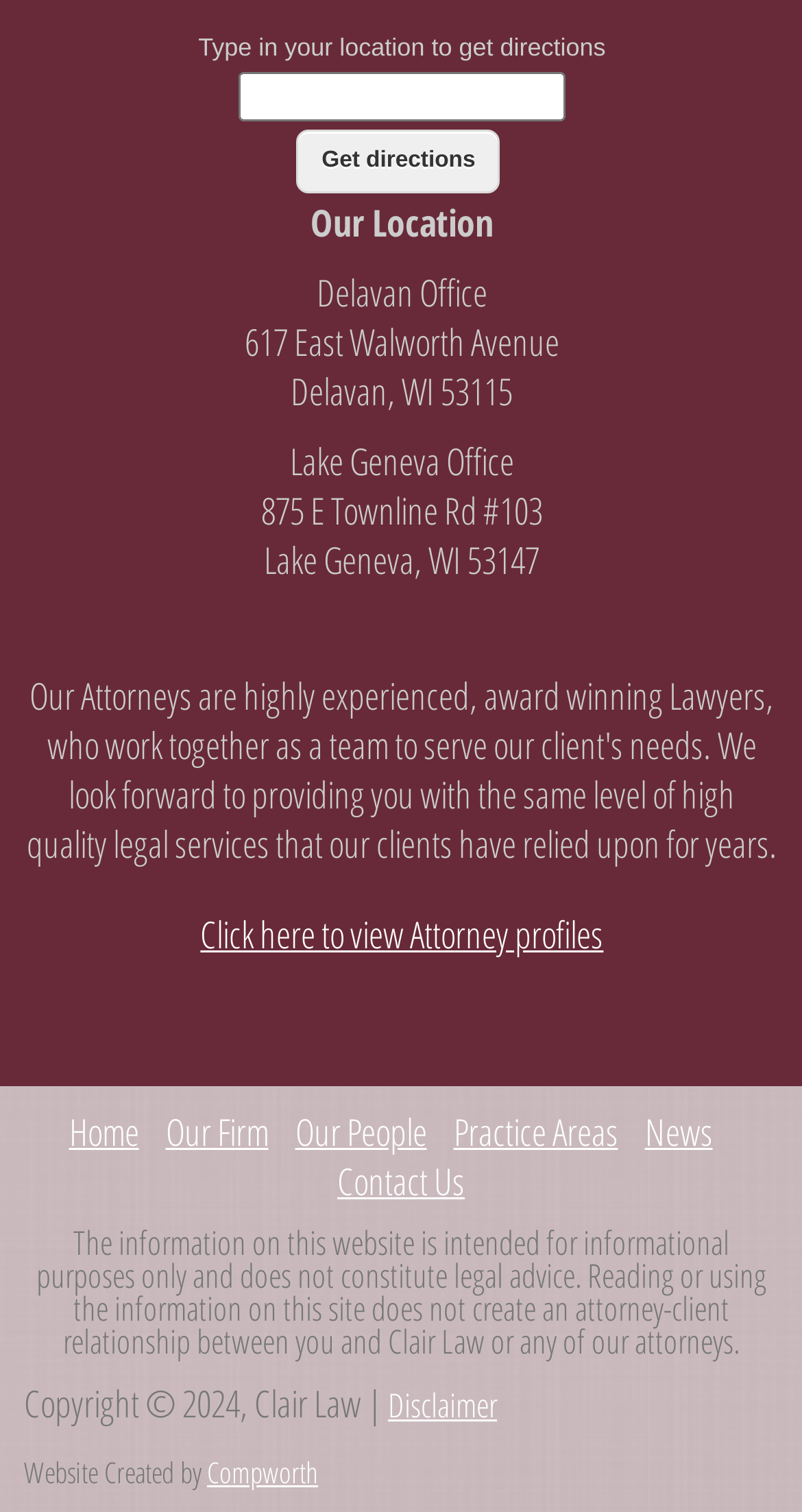Provide your answer in a single word or phrase: 
What is the purpose of the textbox?

Get directions